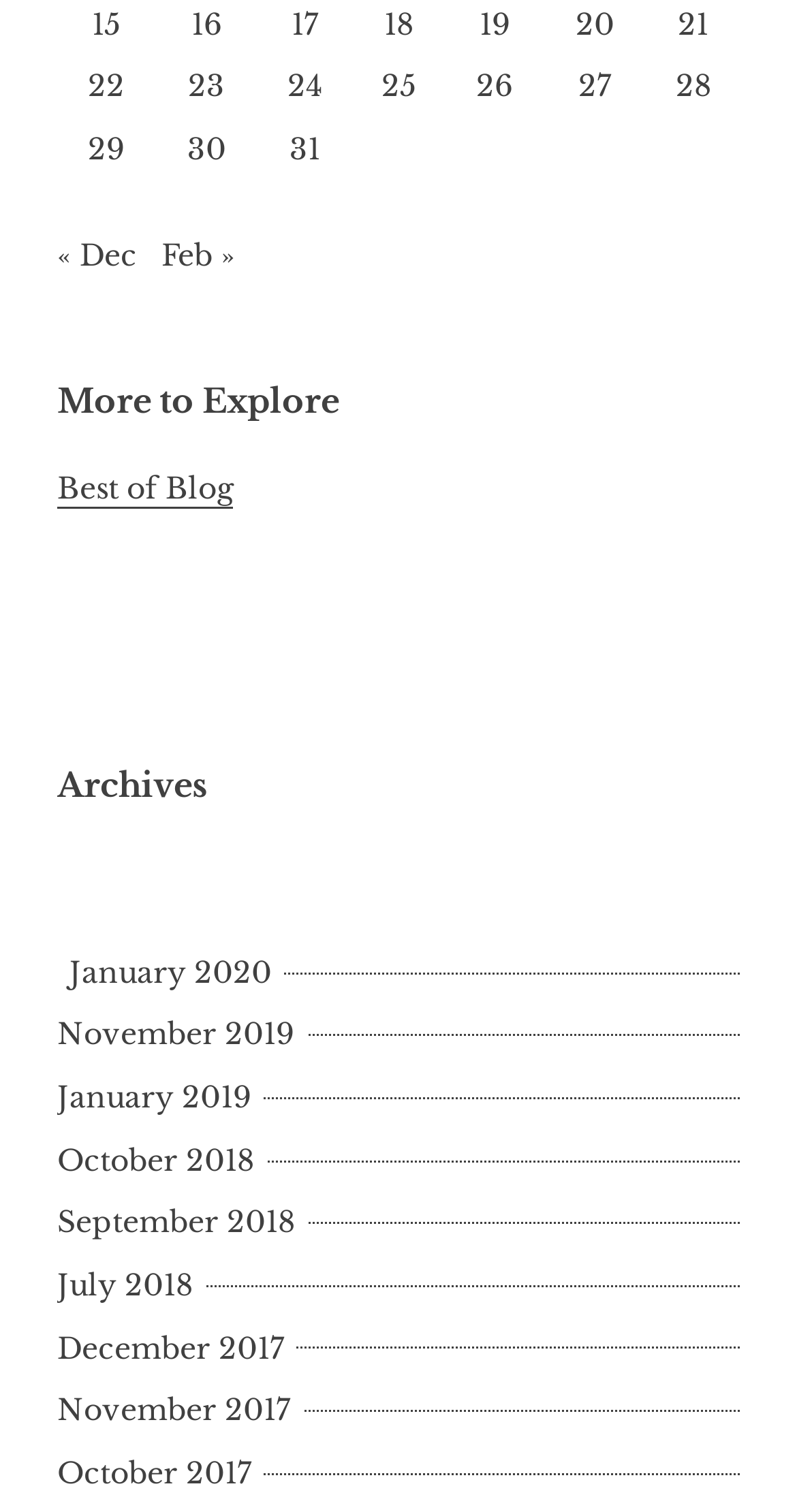Extract the bounding box coordinates for the described element: "28". The coordinates should be represented as four float numbers between 0 and 1: [left, top, right, bottom].

[0.847, 0.045, 0.891, 0.069]